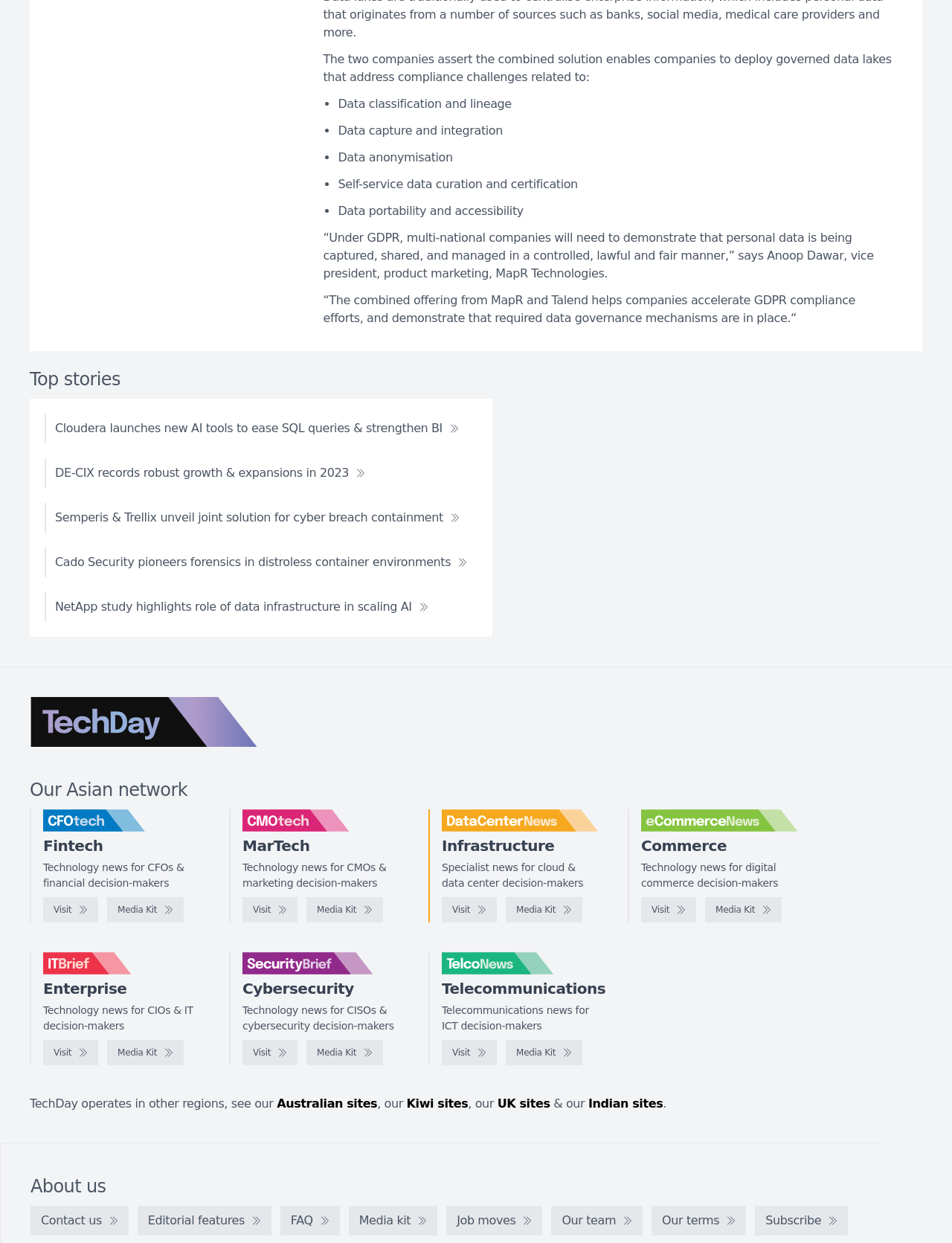Please identify the bounding box coordinates of the area that needs to be clicked to fulfill the following instruction: "Learn about CFOtech."

[0.045, 0.651, 0.209, 0.669]